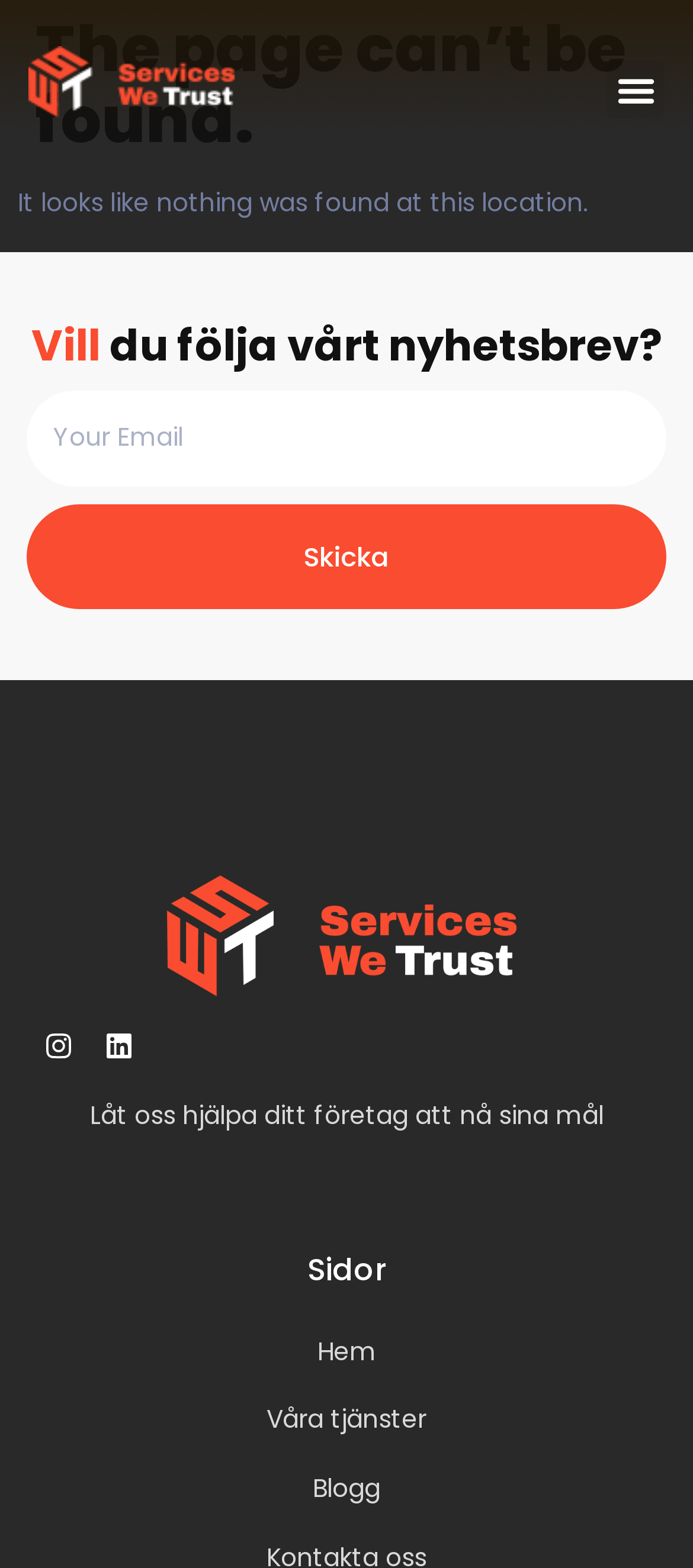Refer to the image and offer a detailed explanation in response to the question: What is the language of the webpage?

The text on the webpage, such as 'Vill du följa vårt nyhetsbrev?' and 'Låt oss hjälpa ditt företag att nå sina mål', is in Swedish, indicating that the language of the webpage is Swedish.